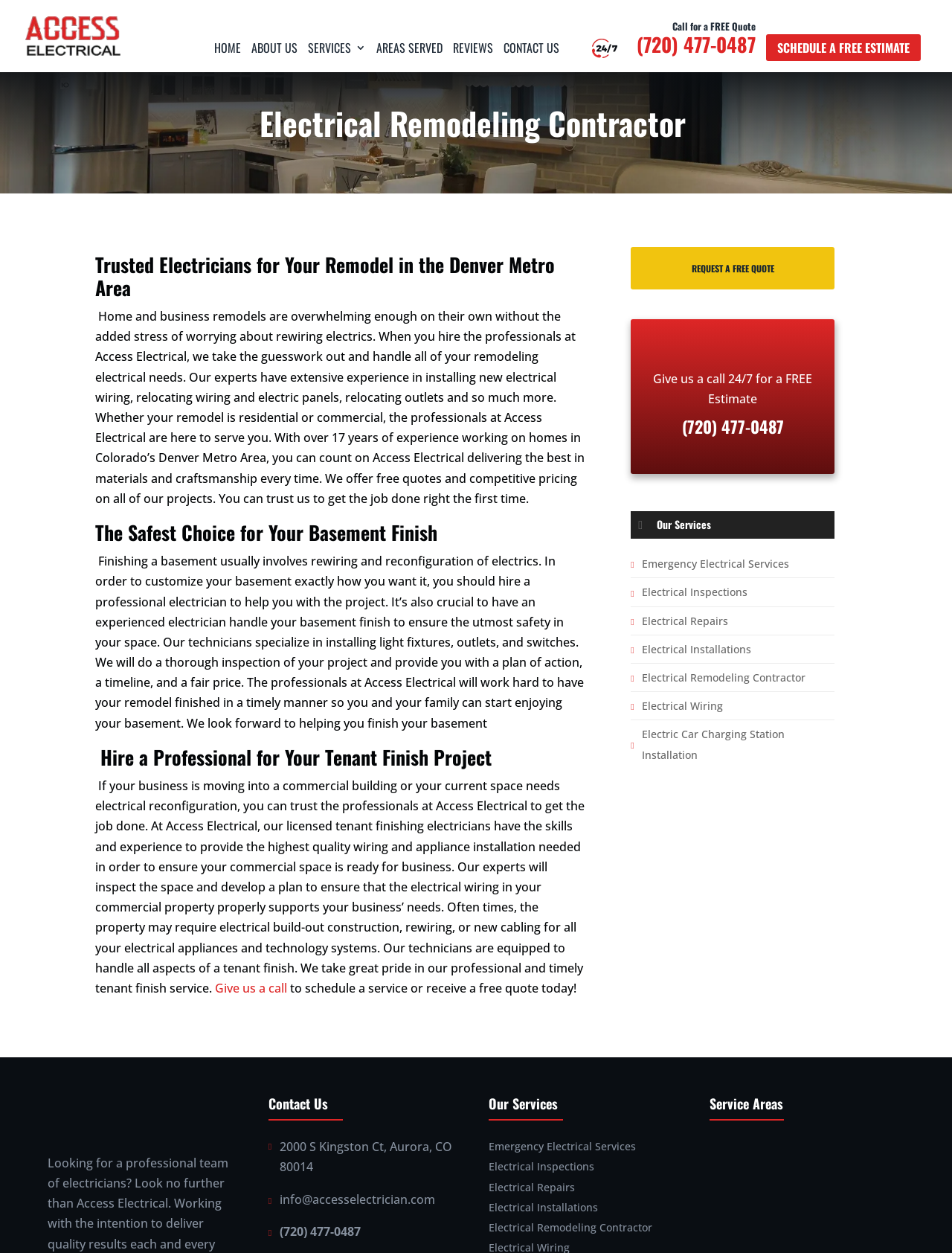Kindly respond to the following question with a single word or a brief phrase: 
What services do they offer?

Electrical services